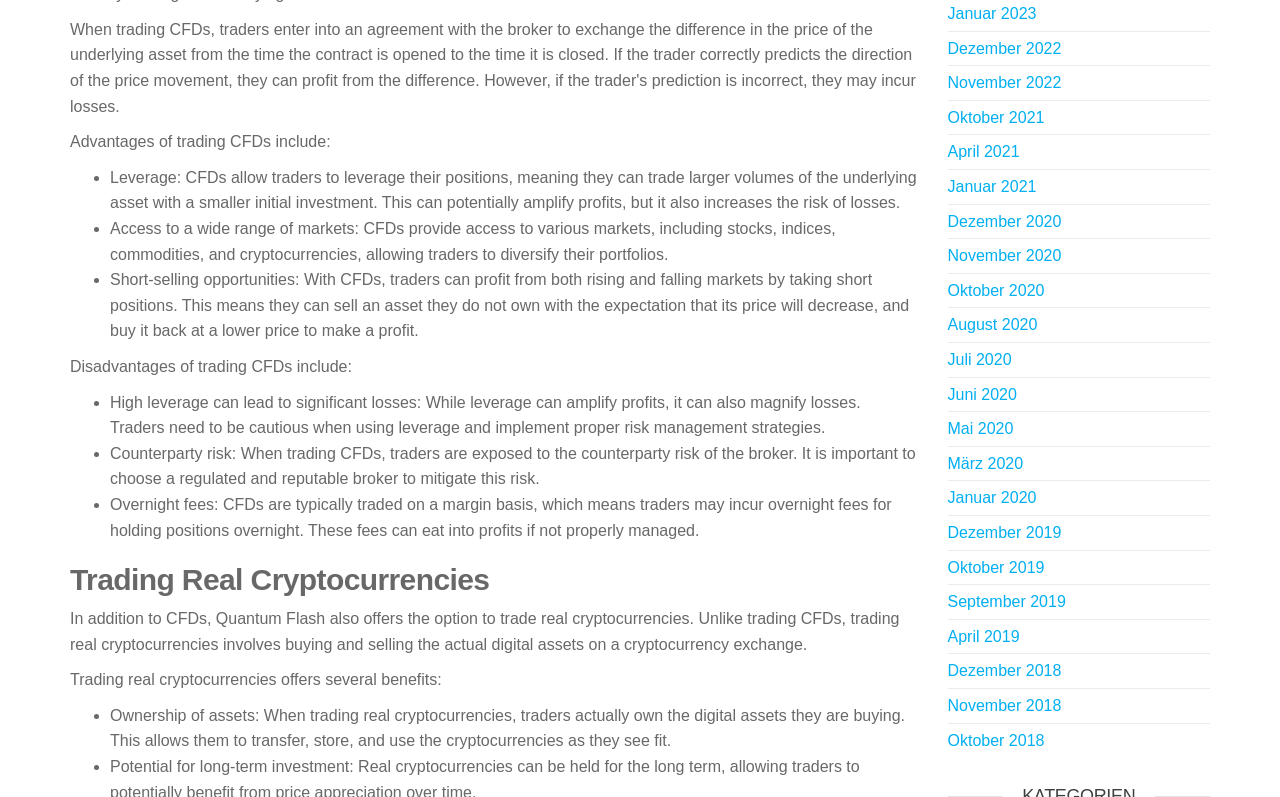What is the risk associated with high leverage in CFDs?
Please provide a single word or phrase based on the screenshot.

Significant losses